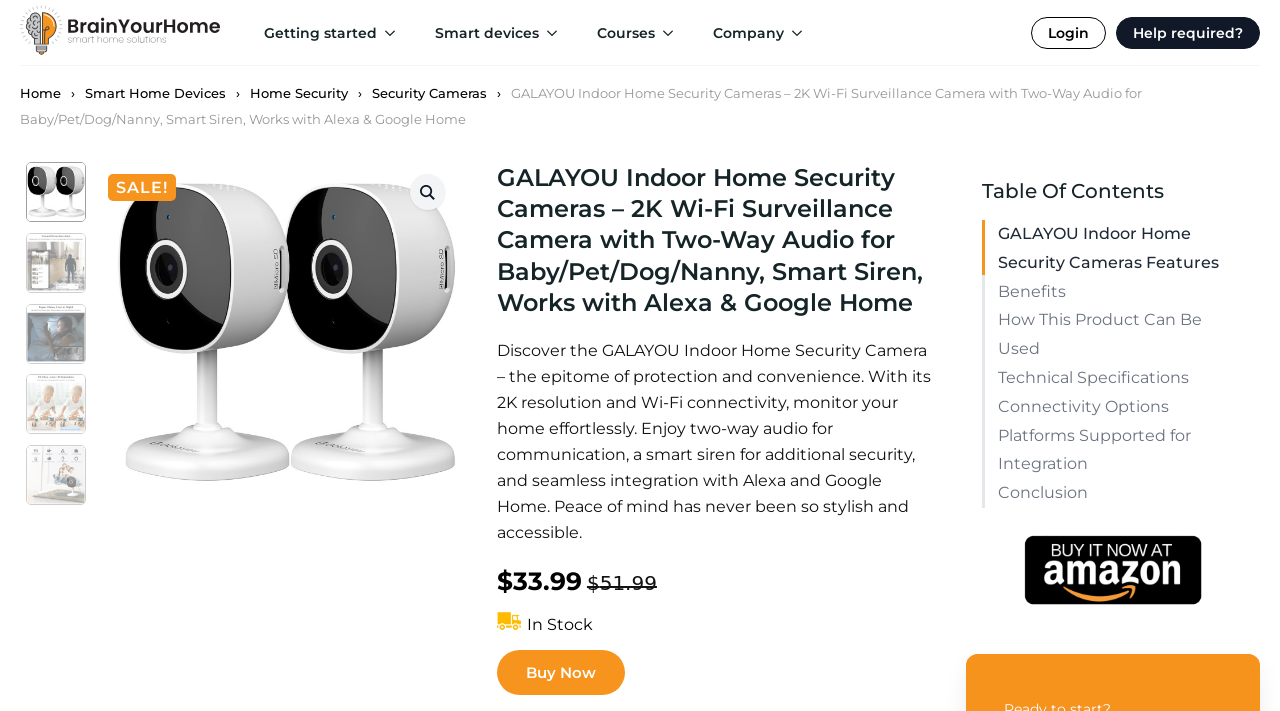Pinpoint the bounding box coordinates of the clickable element needed to complete the instruction: "Zoom in on the image". The coordinates should be provided as four float numbers between 0 and 1: [left, top, right, bottom].

[0.32, 0.245, 0.348, 0.295]